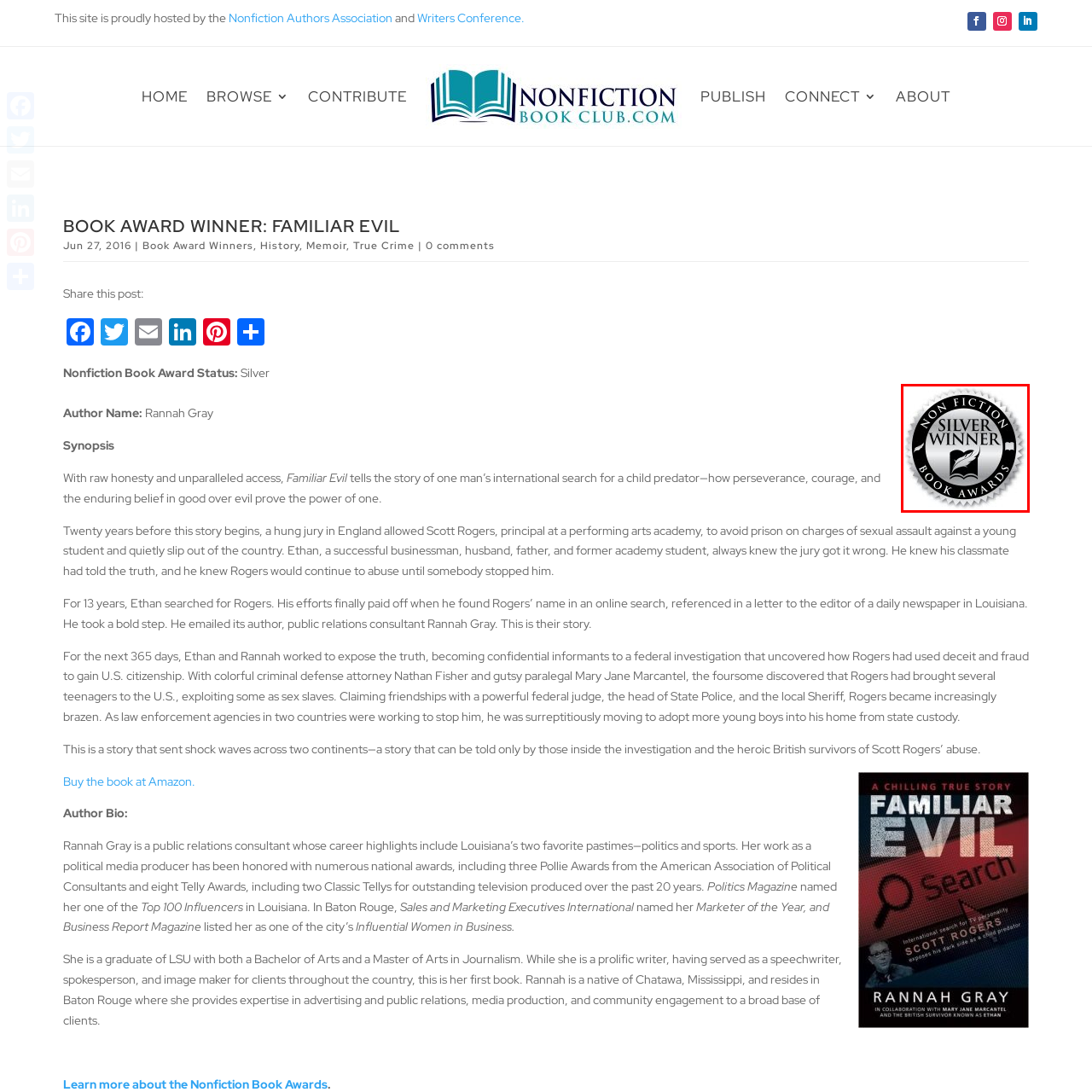What does the quill symbolize?
Carefully look at the image inside the red bounding box and answer the question in a detailed manner using the visual details present.

The caption explains that the illustration of a book and a quill symbolizes 'literary achievement and excellence', indicating that the quill is a symbol of these values.